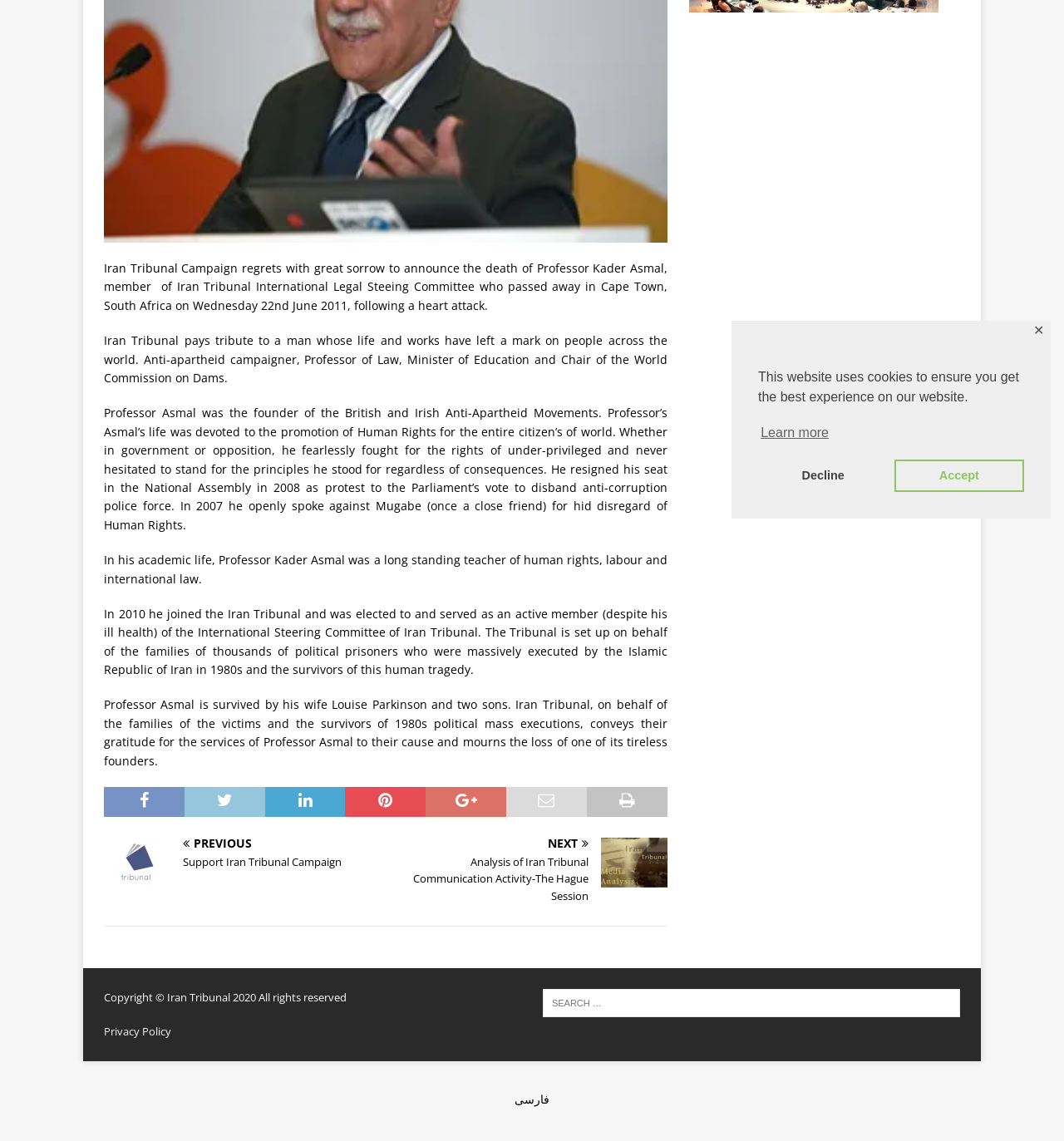Provide the bounding box coordinates in the format (top-left x, top-left y, bottom-right x, bottom-right y). All values are floating point numbers between 0 and 1. Determine the bounding box coordinate of the UI element described as: Decline

[0.712, 0.402, 0.835, 0.431]